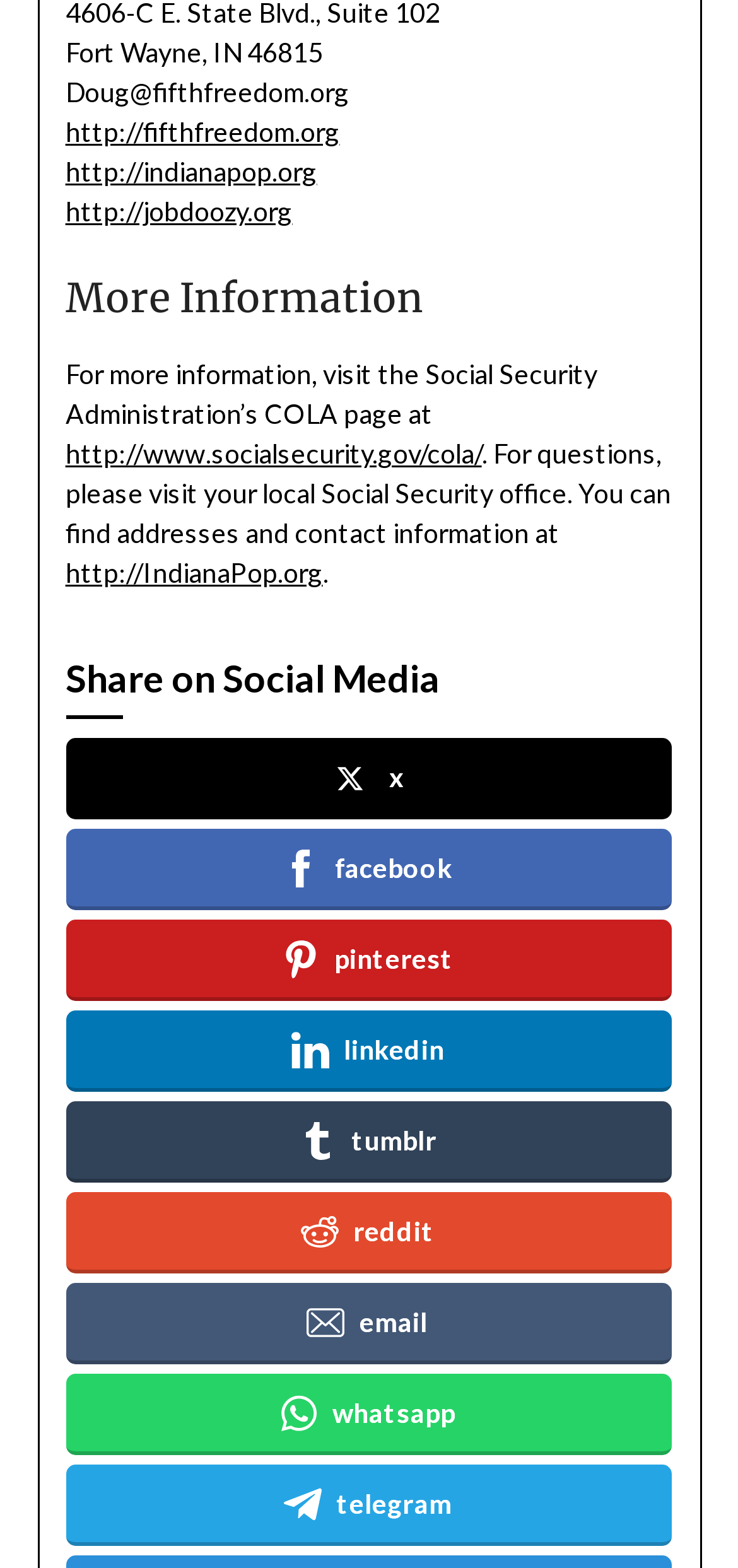Identify the bounding box coordinates for the region to click in order to carry out this instruction: "Visit the IndianaPop website". Provide the coordinates using four float numbers between 0 and 1, formatted as [left, top, right, bottom].

[0.089, 0.355, 0.437, 0.376]